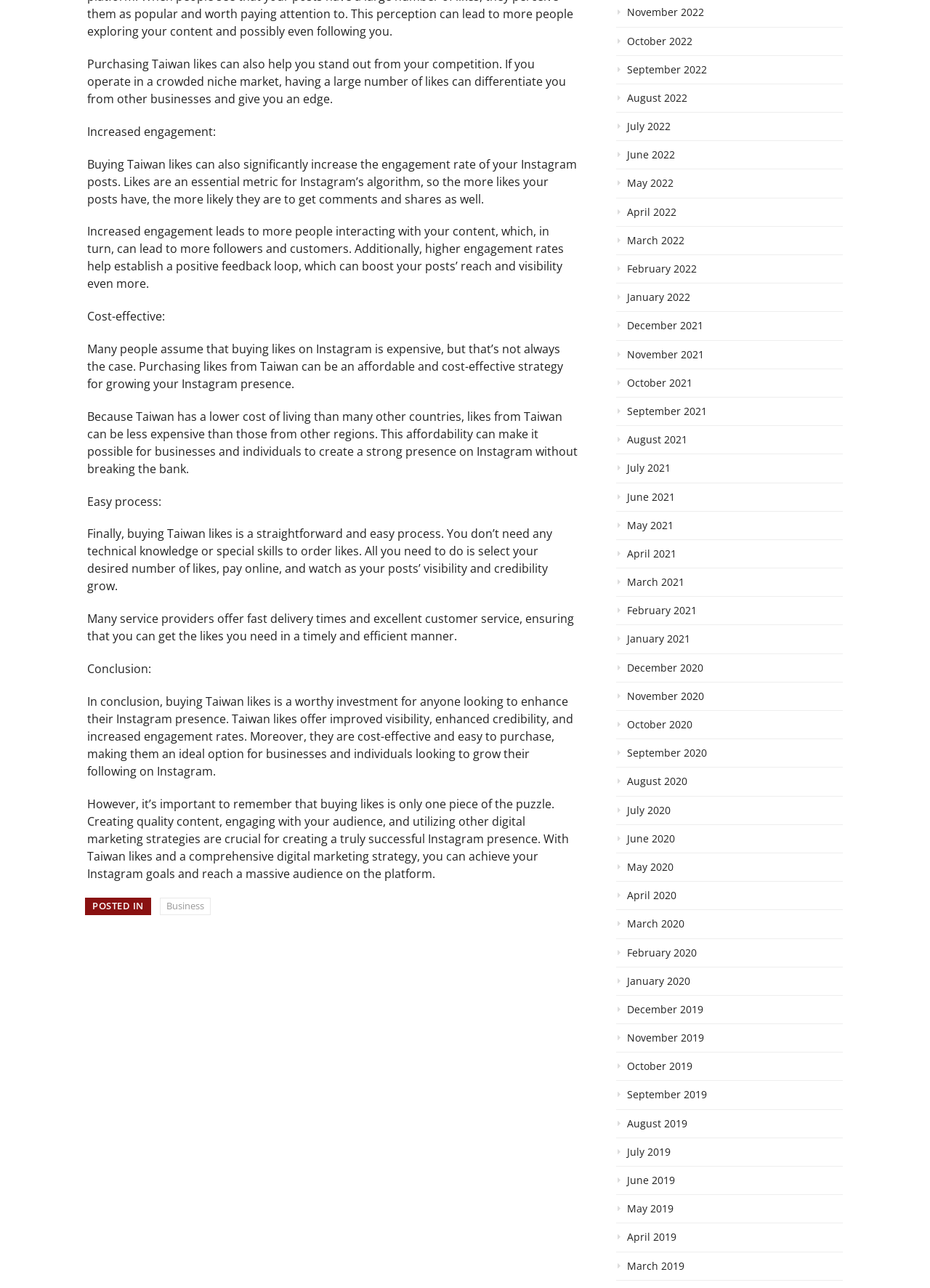What is the purpose of creating quality content on Instagram?
Answer the question with a single word or phrase derived from the image.

Creating a successful Instagram presence